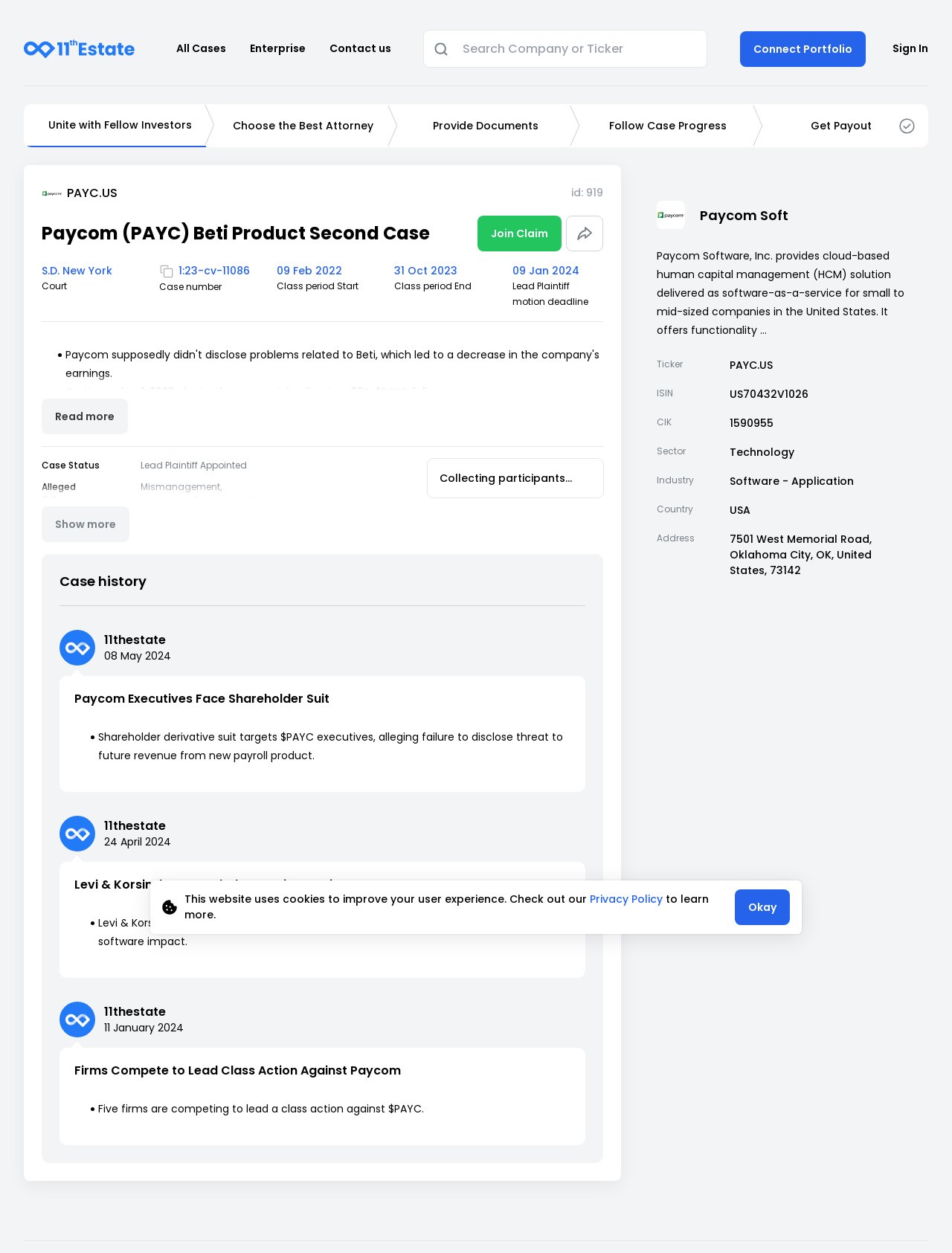Give a short answer using one word or phrase for the question:
What is the case number?

1:23-cv-11086